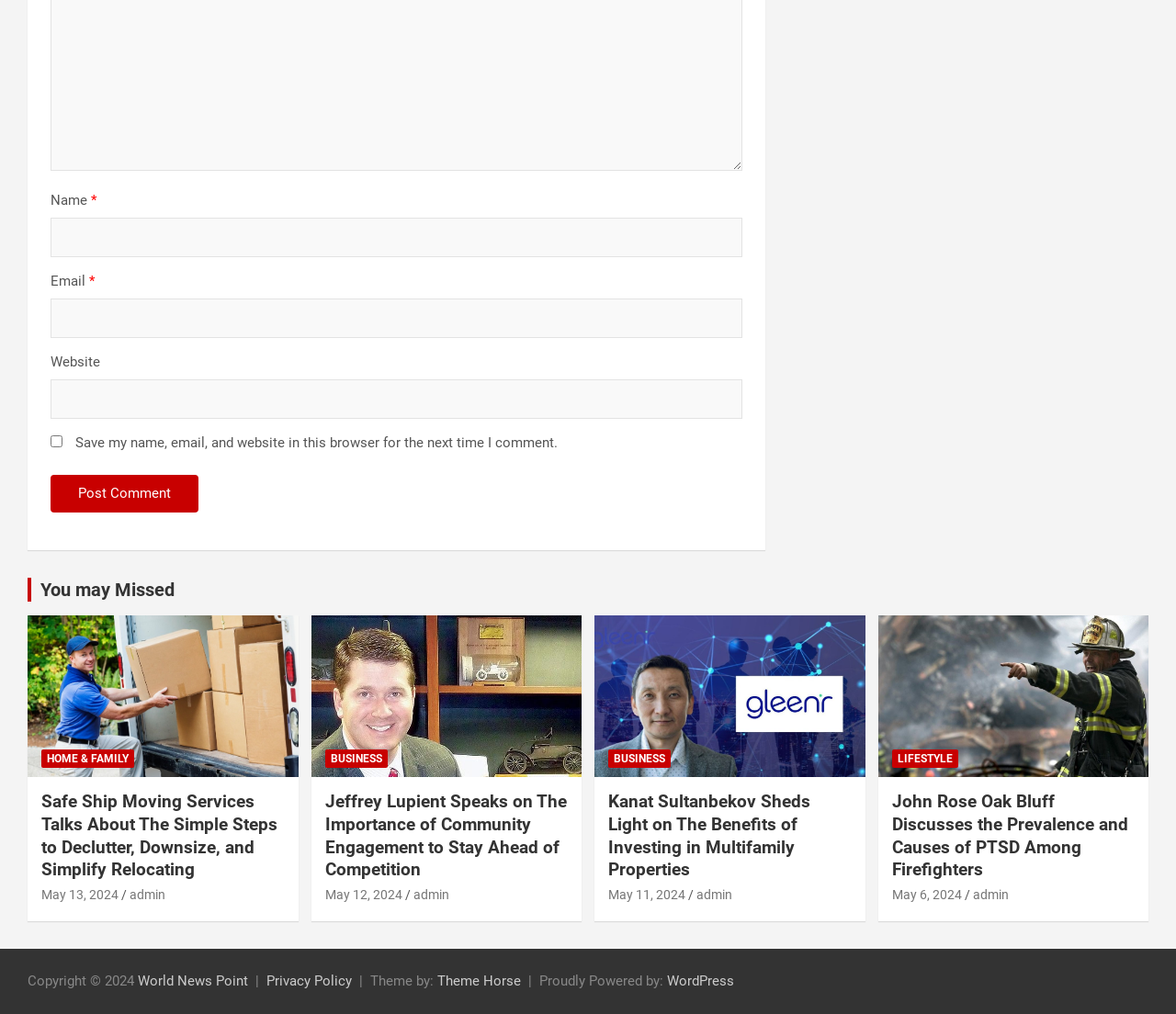Please respond in a single word or phrase: 
Who is the author of the third article?

admin